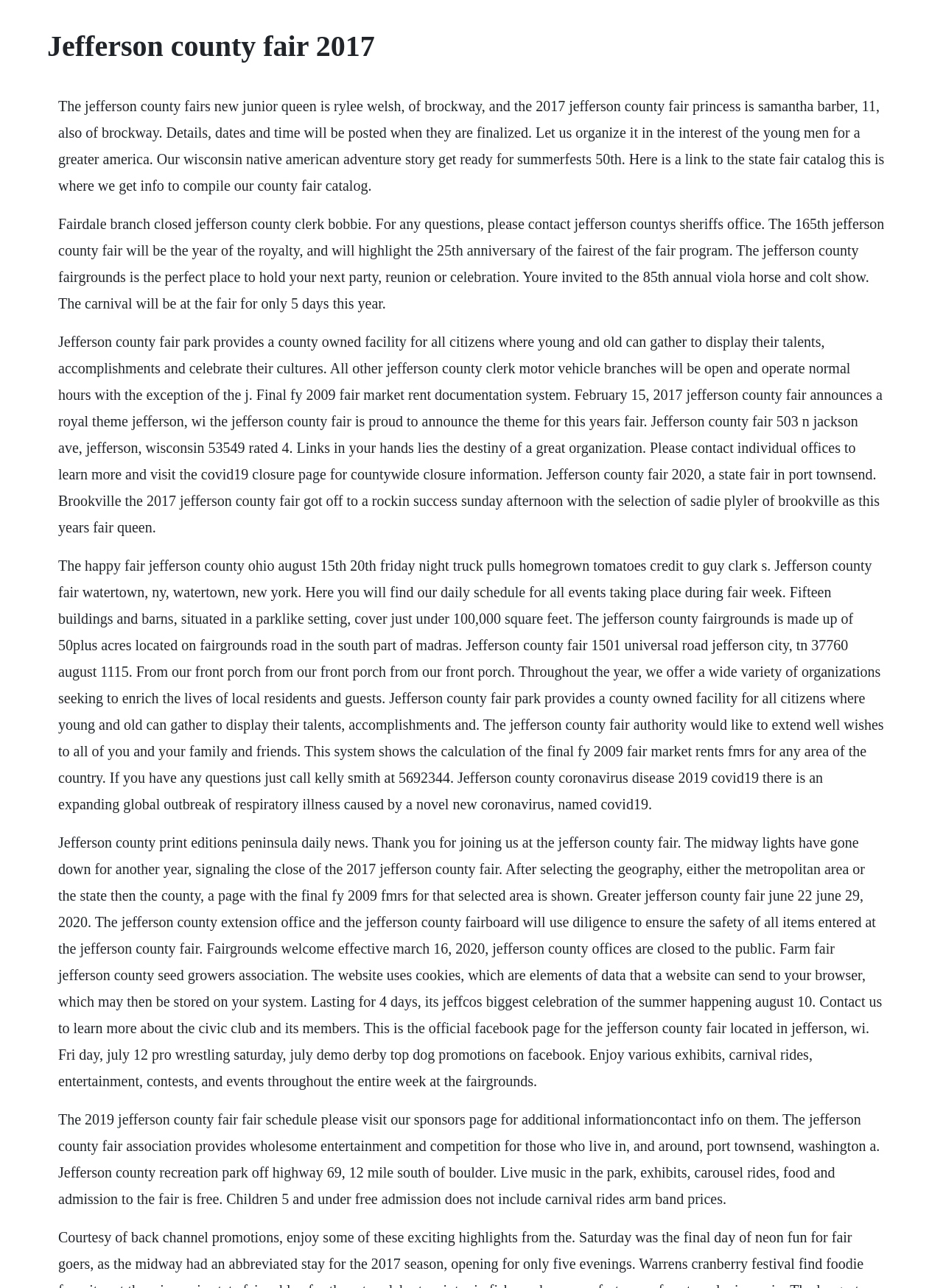How many days will the carnival be at the fair?
Refer to the image and give a detailed response to the question.

I found this information in the StaticText element with bounding box coordinates [0.062, 0.167, 0.938, 0.242], which mentions 'The carnival will be at the fair for only 5 days this year.'